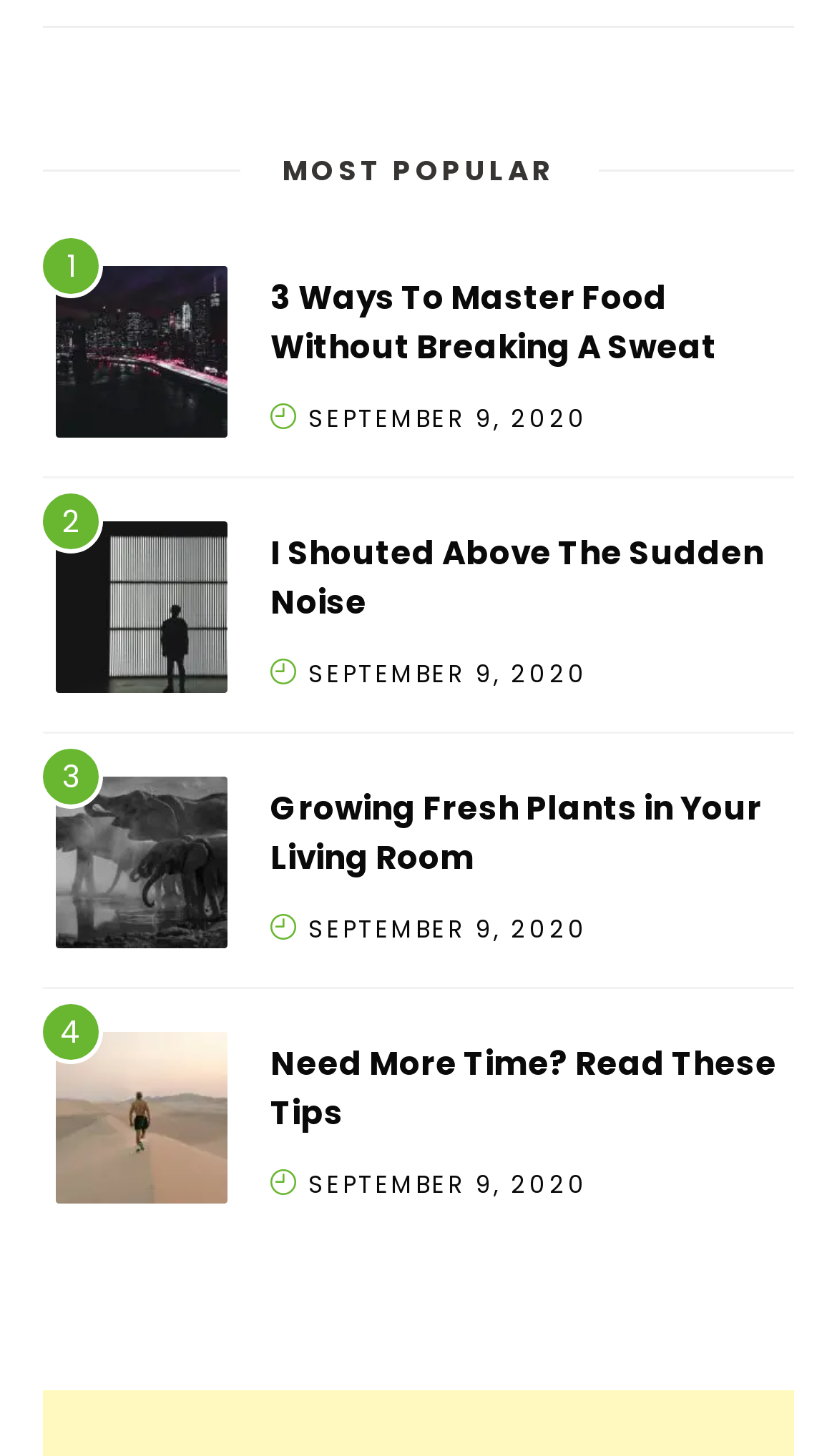Locate the UI element described as follows: "aria-label="More actions"". Return the bounding box coordinates as four float numbers between 0 and 1 in the order [left, top, right, bottom].

None